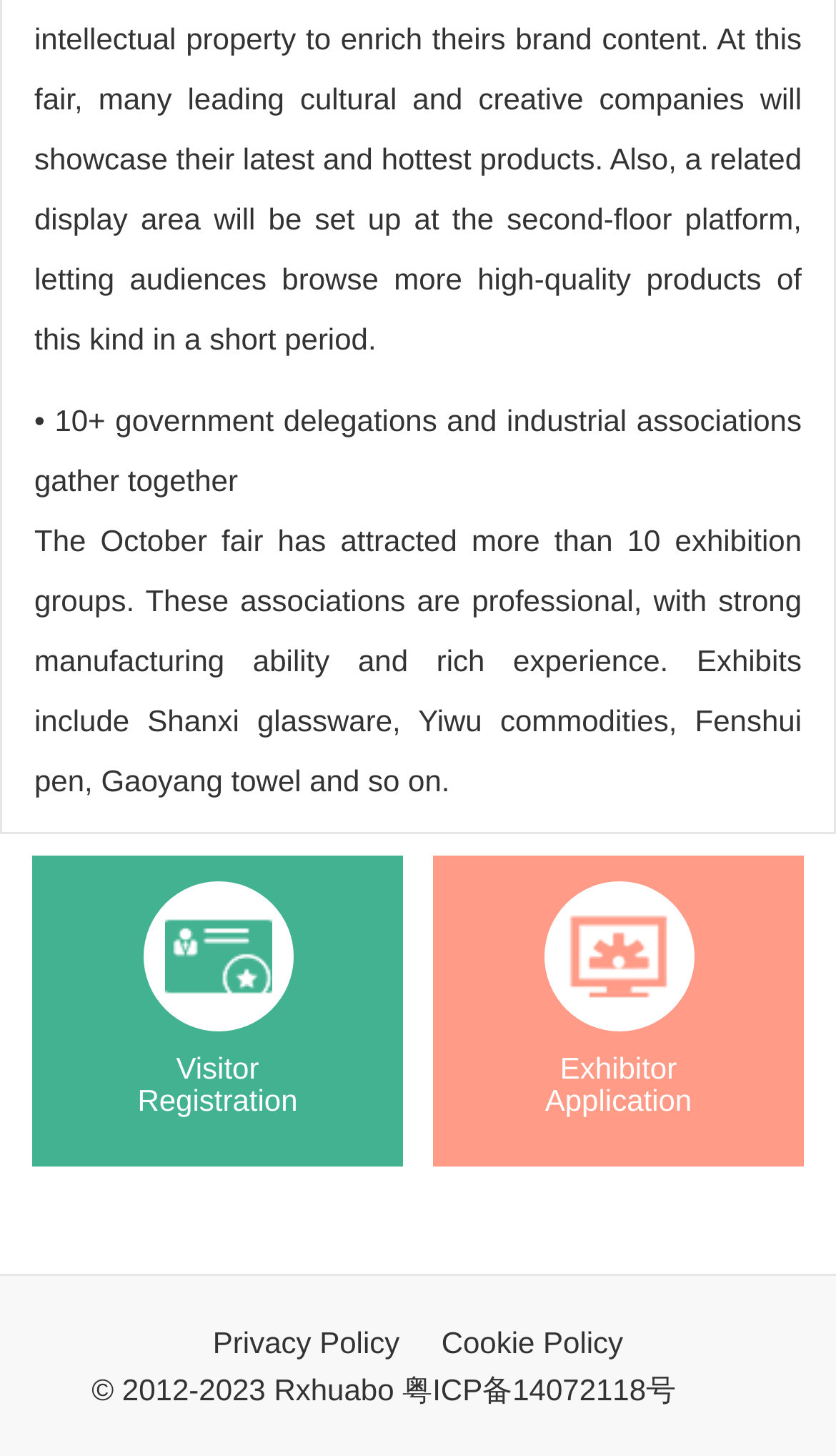Respond to the following query with just one word or a short phrase: 
What is the registration option for visitors?

Visitor Registration